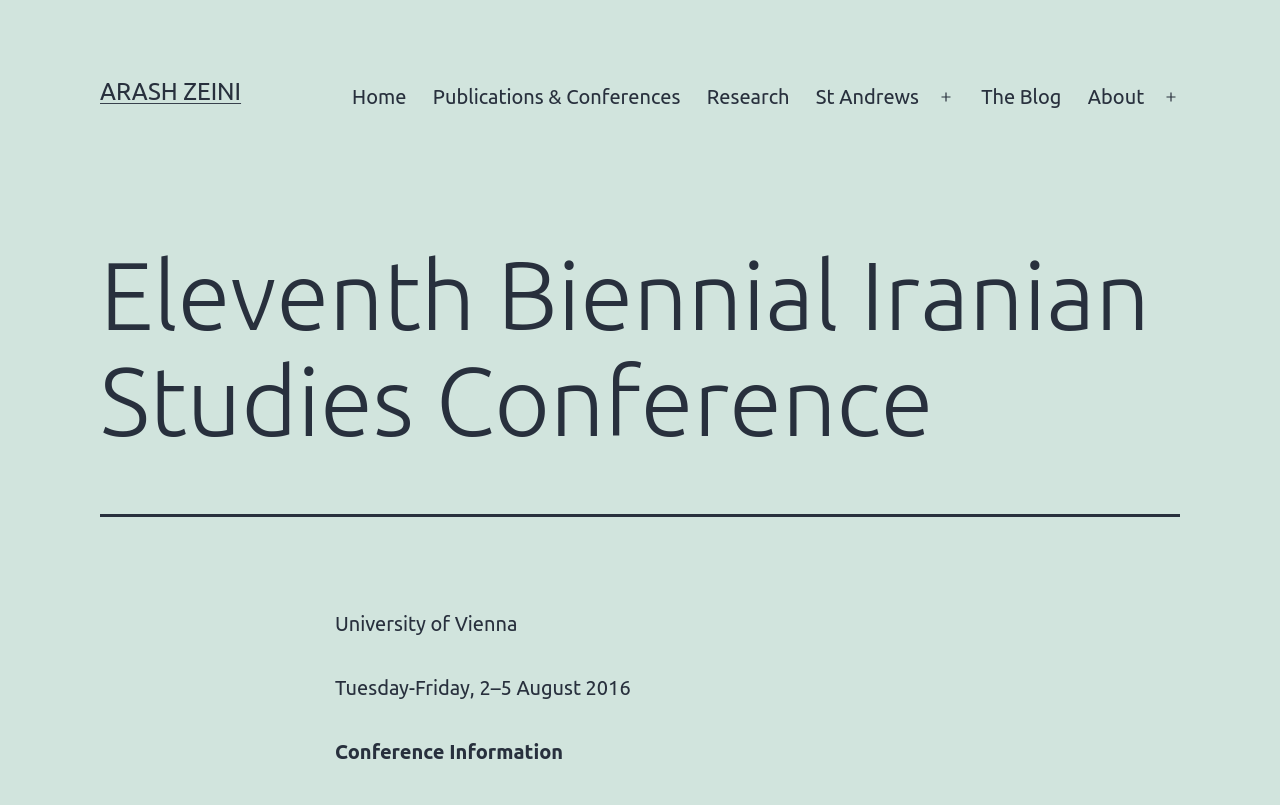Determine the bounding box coordinates of the region I should click to achieve the following instruction: "Click on the ARASH ZEINI link". Ensure the bounding box coordinates are four float numbers between 0 and 1, i.e., [left, top, right, bottom].

[0.078, 0.097, 0.188, 0.13]